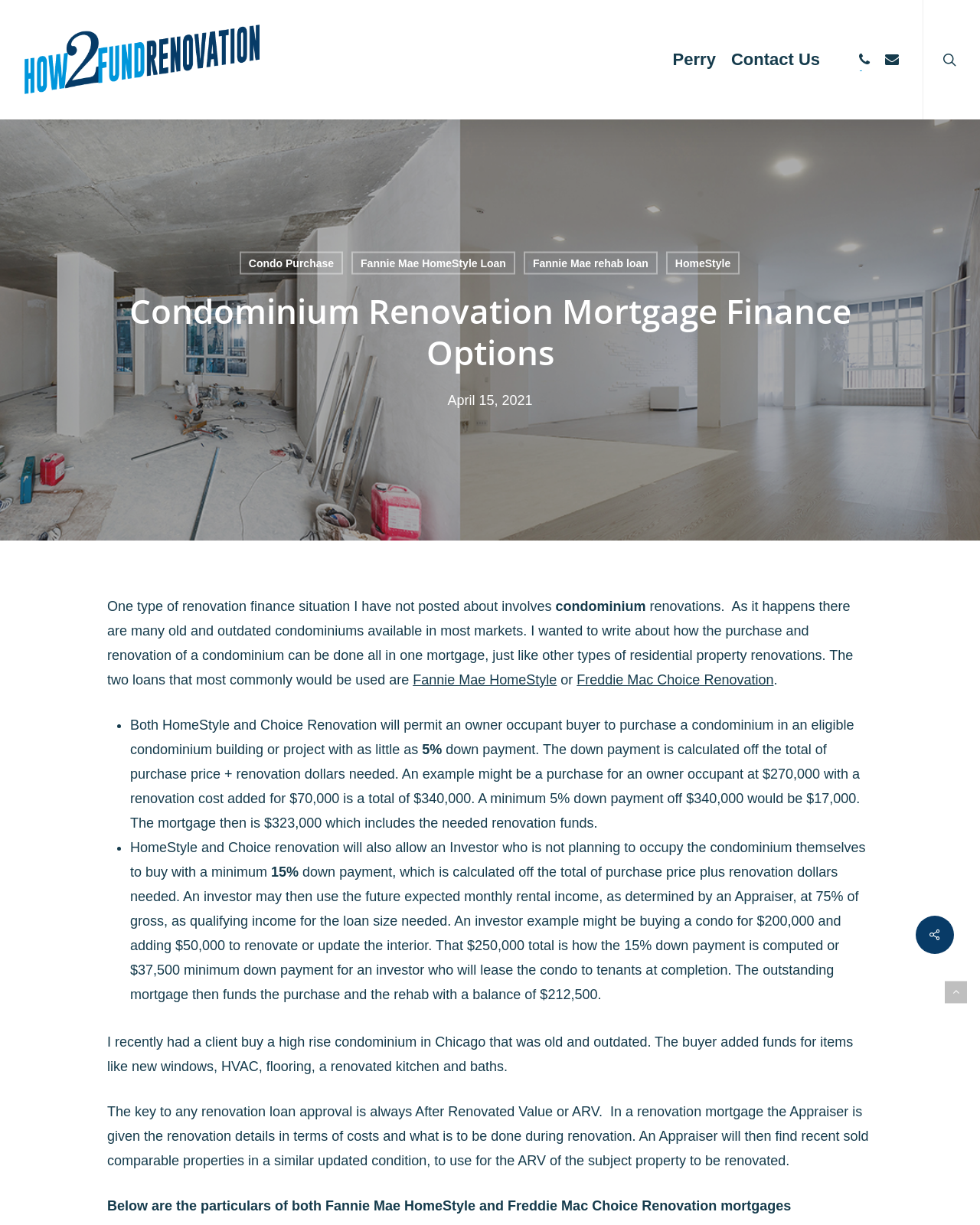What is the minimum down payment for an owner occupant buyer?
Look at the image and answer the question with a single word or phrase.

5%